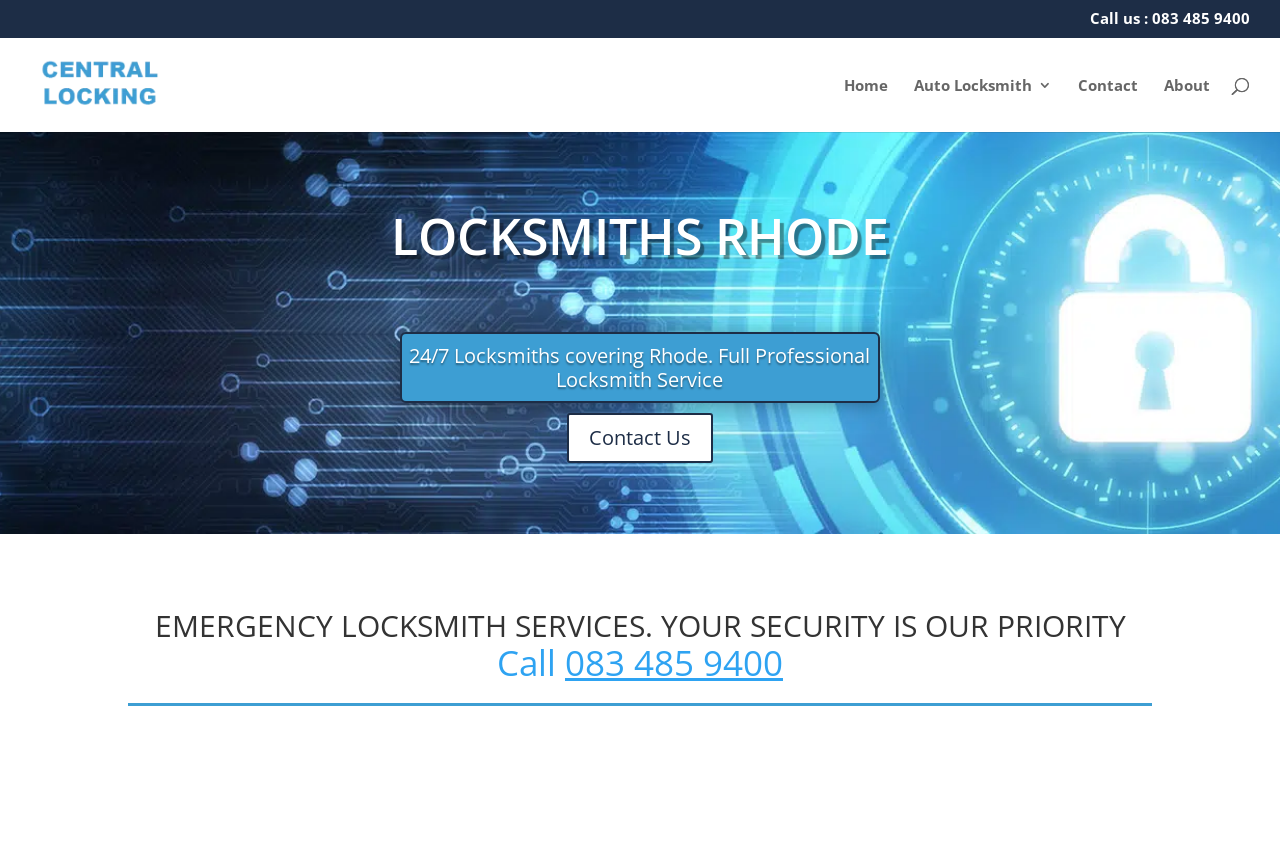How many navigation links are there in the top menu?
Using the details shown in the screenshot, provide a comprehensive answer to the question.

I counted the number of links in the top menu by looking at the links 'Home', 'Auto Locksmith 3', 'Contact', and 'About' which are located horizontally next to each other.